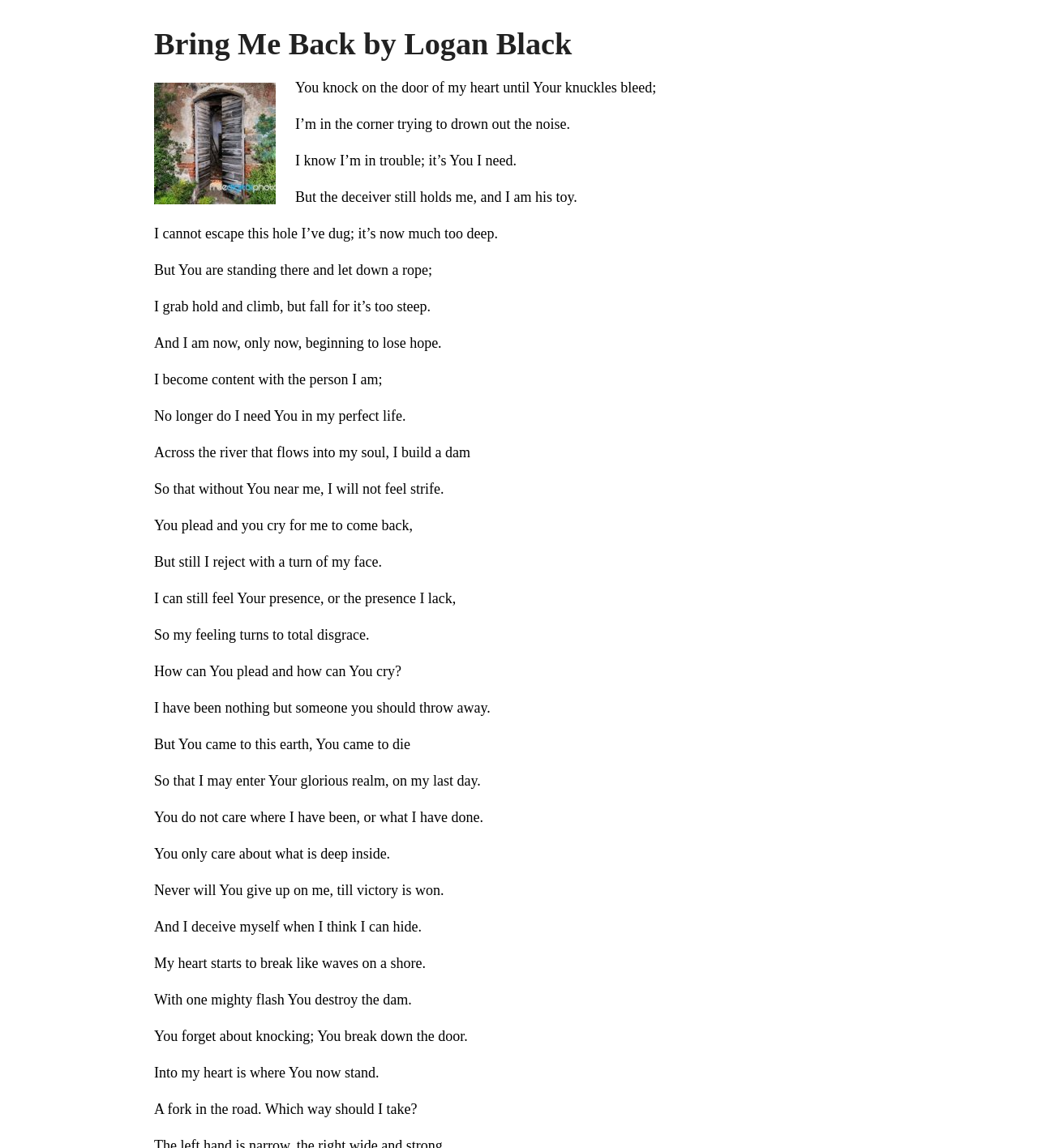What is the speaker trying to drown out?
Carefully analyze the image and provide a thorough answer to the question.

The speaker is trying to drown out the noise, as mentioned in the line 'I’m in the corner trying to drown out the noise.' This line is part of the poem or lyrics on the webpage.